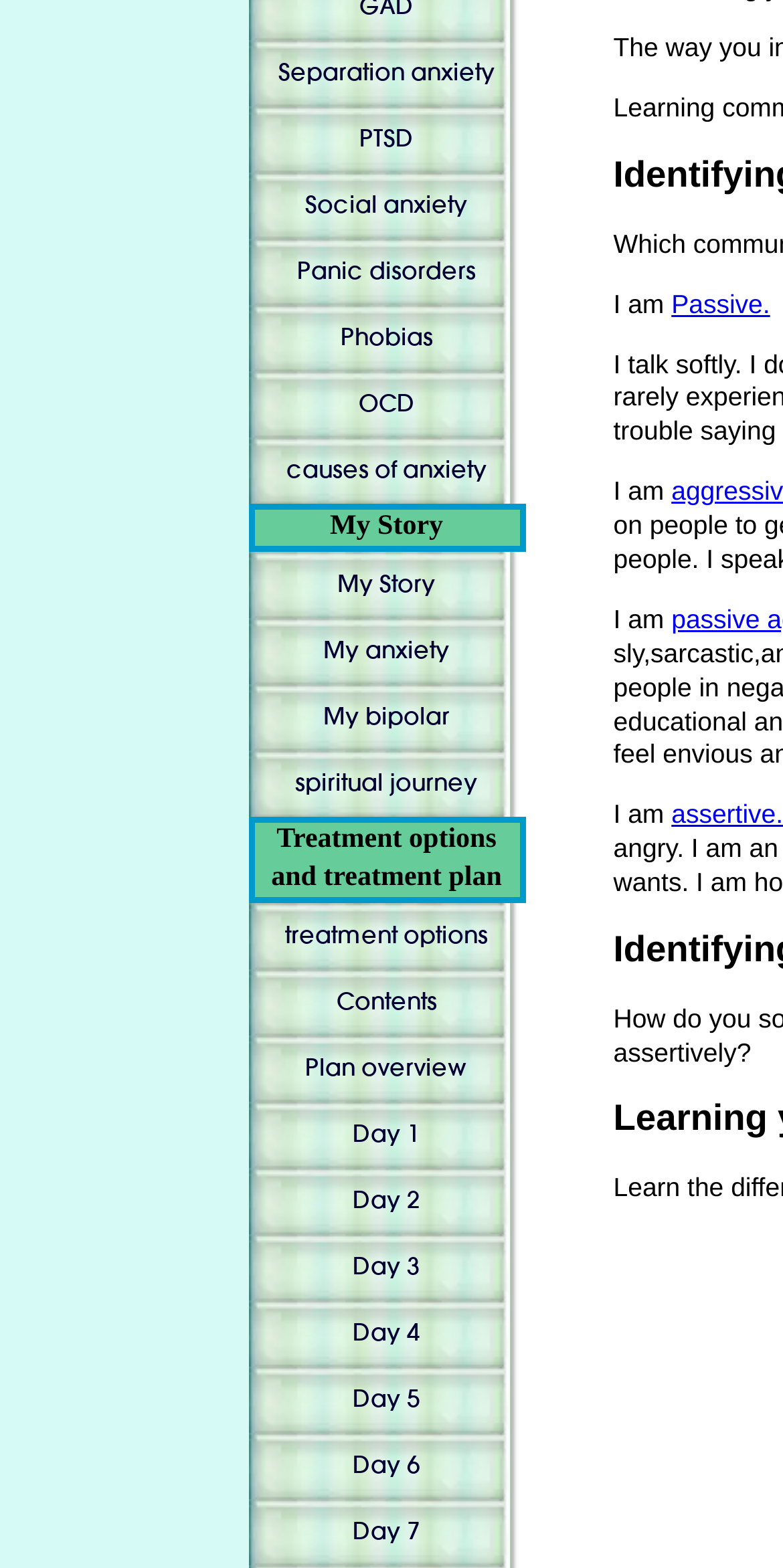Using the element description OCD, predict the bounding box coordinates for the UI element. Provide the coordinates in (top-left x, top-left y, bottom-right x, bottom-right y) format with values ranging from 0 to 1.

[0.317, 0.237, 0.671, 0.279]